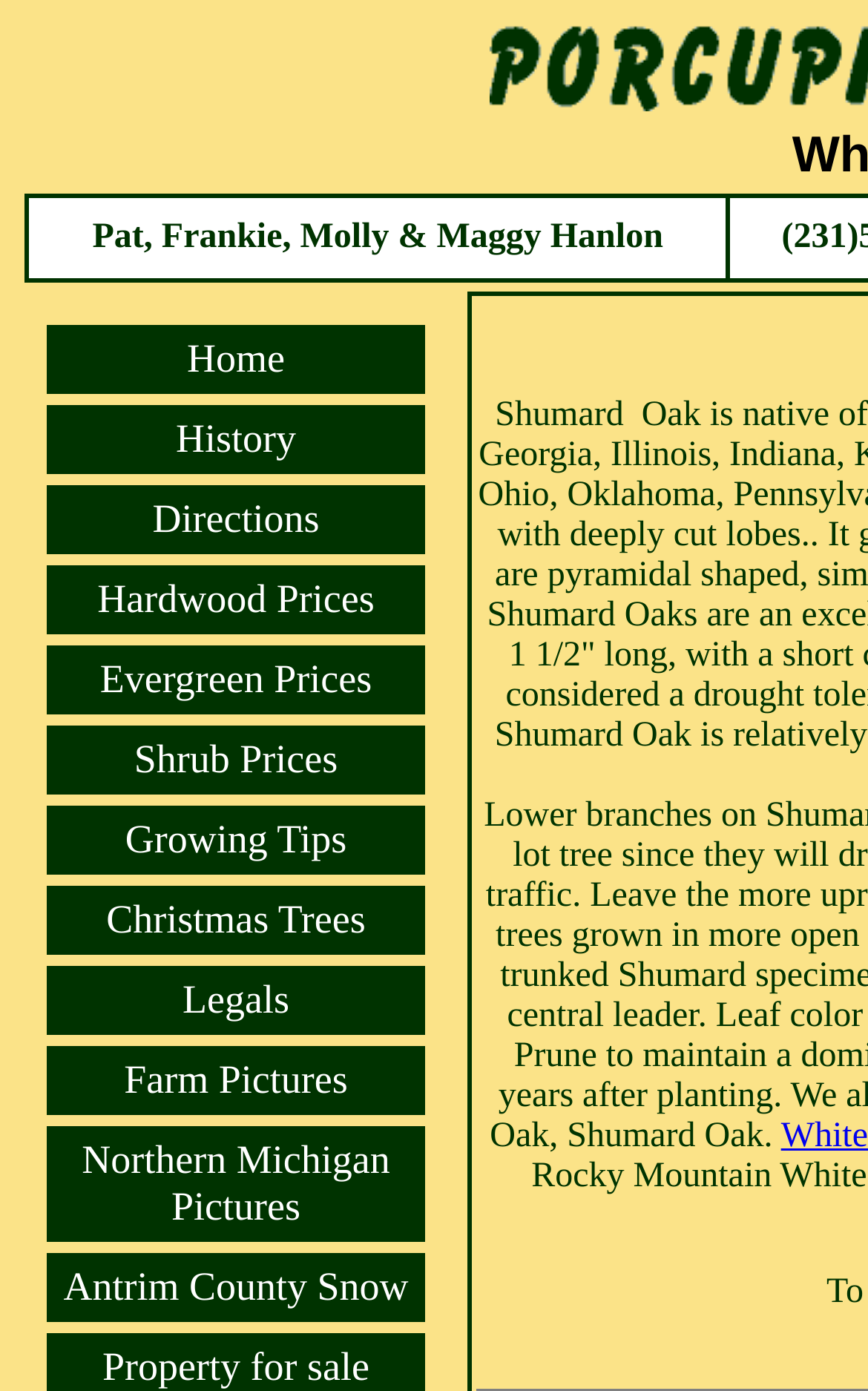How many types of prices are listed on the webpage?
Answer the question using a single word or phrase, according to the image.

3